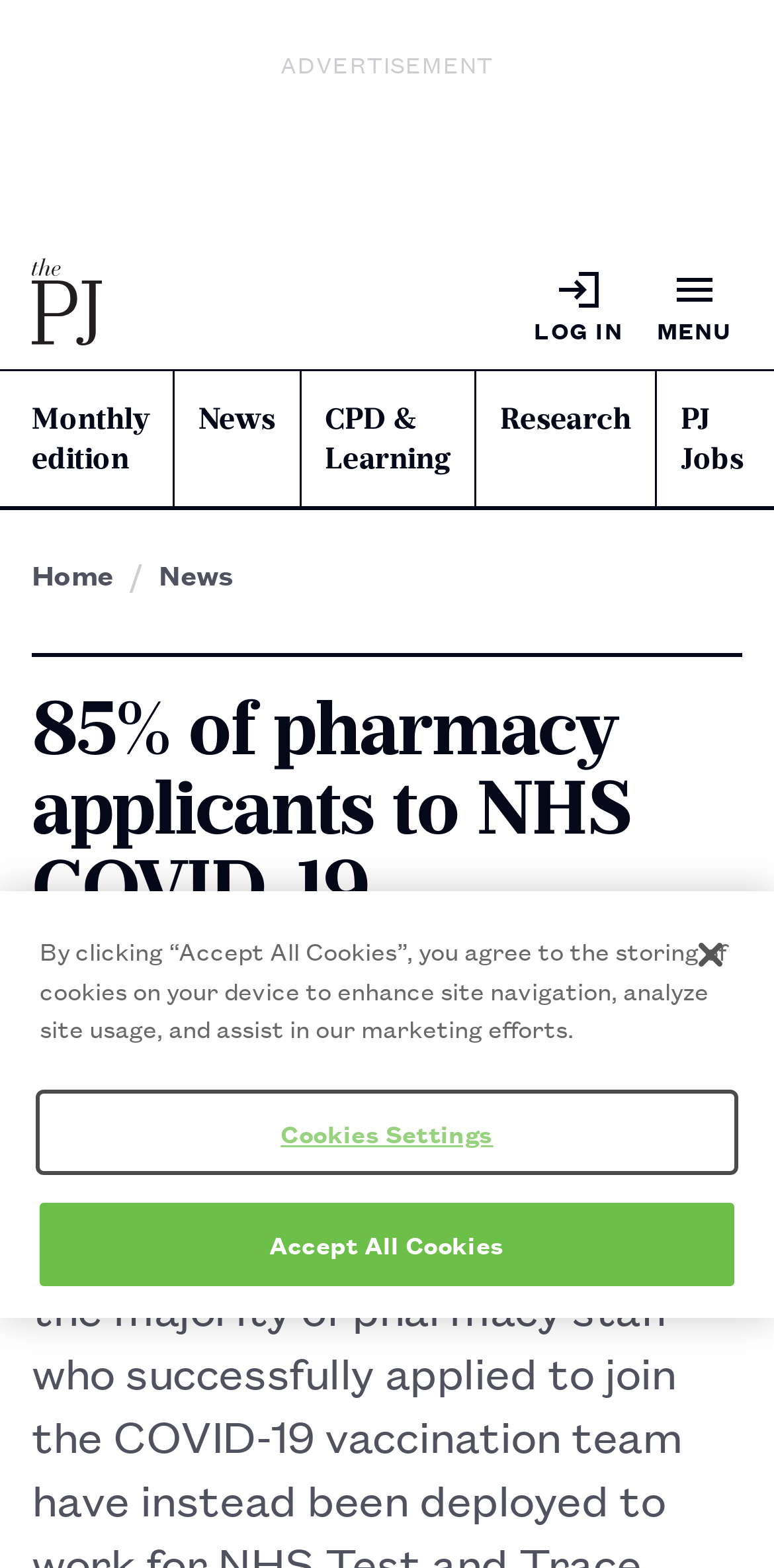What is the logo of the website?
Please give a detailed and elaborate answer to the question based on the image.

The logo of the website is located at the top left corner of the webpage, and it is an image with the text 'PJ logo'.